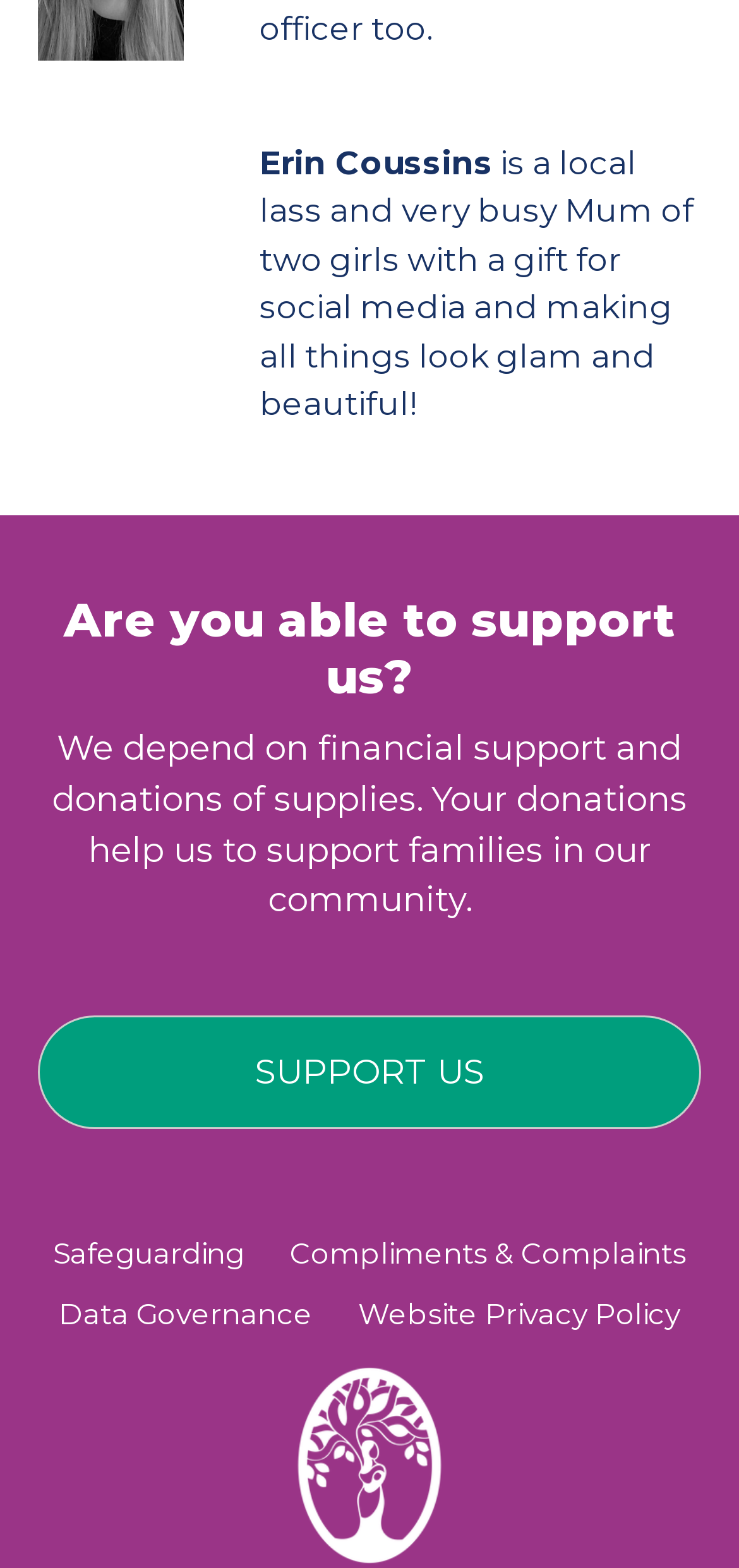Please give a concise answer to this question using a single word or phrase: 
What is Erin's occupation?

Mum